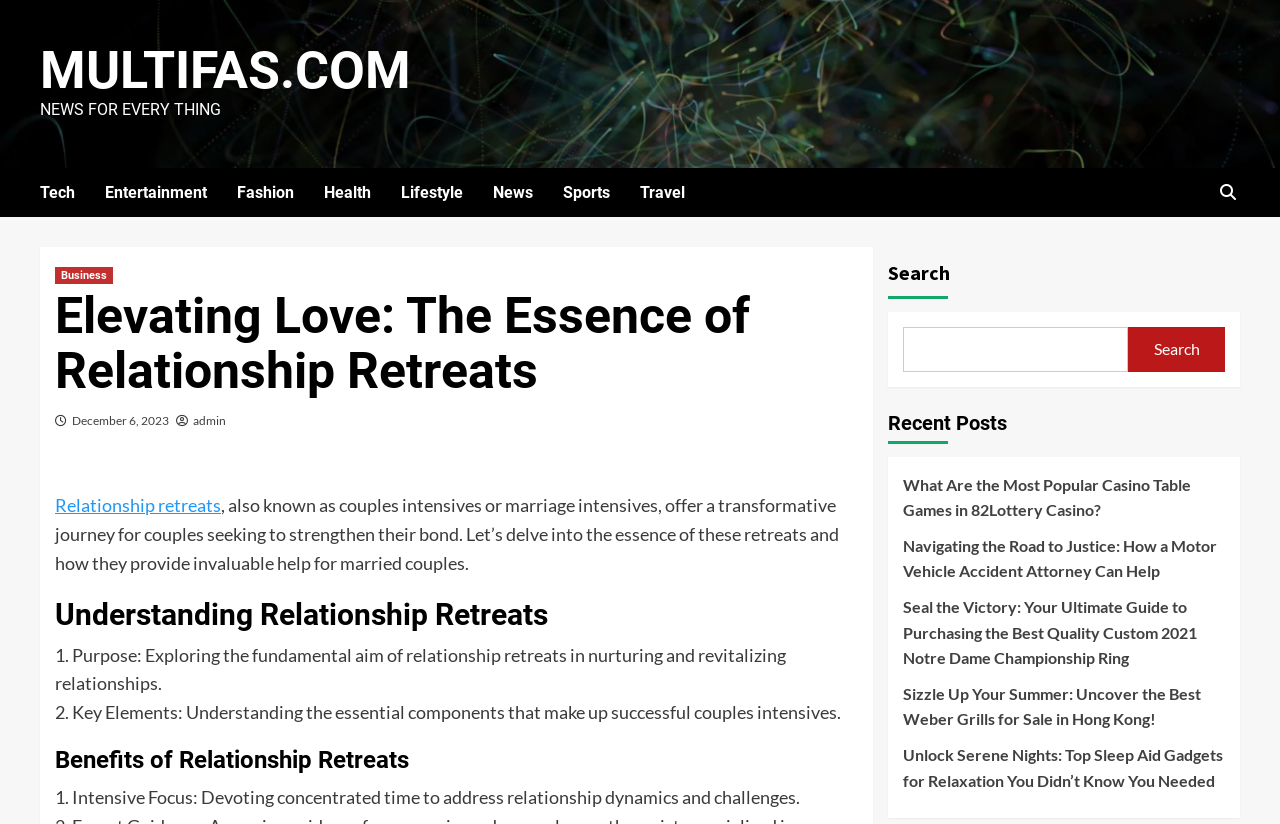Please determine the bounding box coordinates of the element's region to click for the following instruction: "Read the 'Elevating Love: The Essence of Relationship Retreats' article".

[0.043, 0.35, 0.67, 0.484]